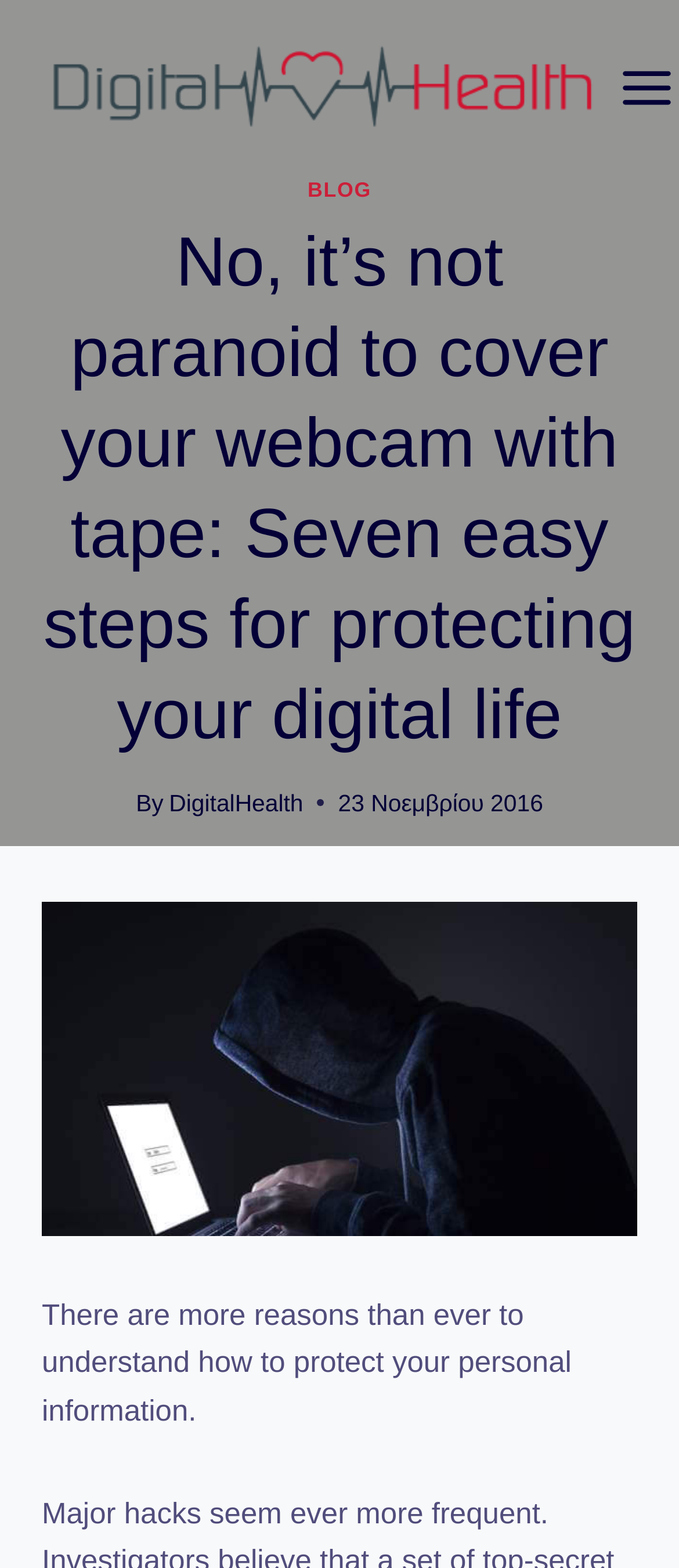Please provide a comprehensive answer to the question based on the screenshot: How many steps are mentioned for protecting digital life?

I found the answer by reading the heading 'No, it’s not paranoid to cover your webcam with tape: Seven easy steps for protecting your digital life', which explicitly mentions seven steps.